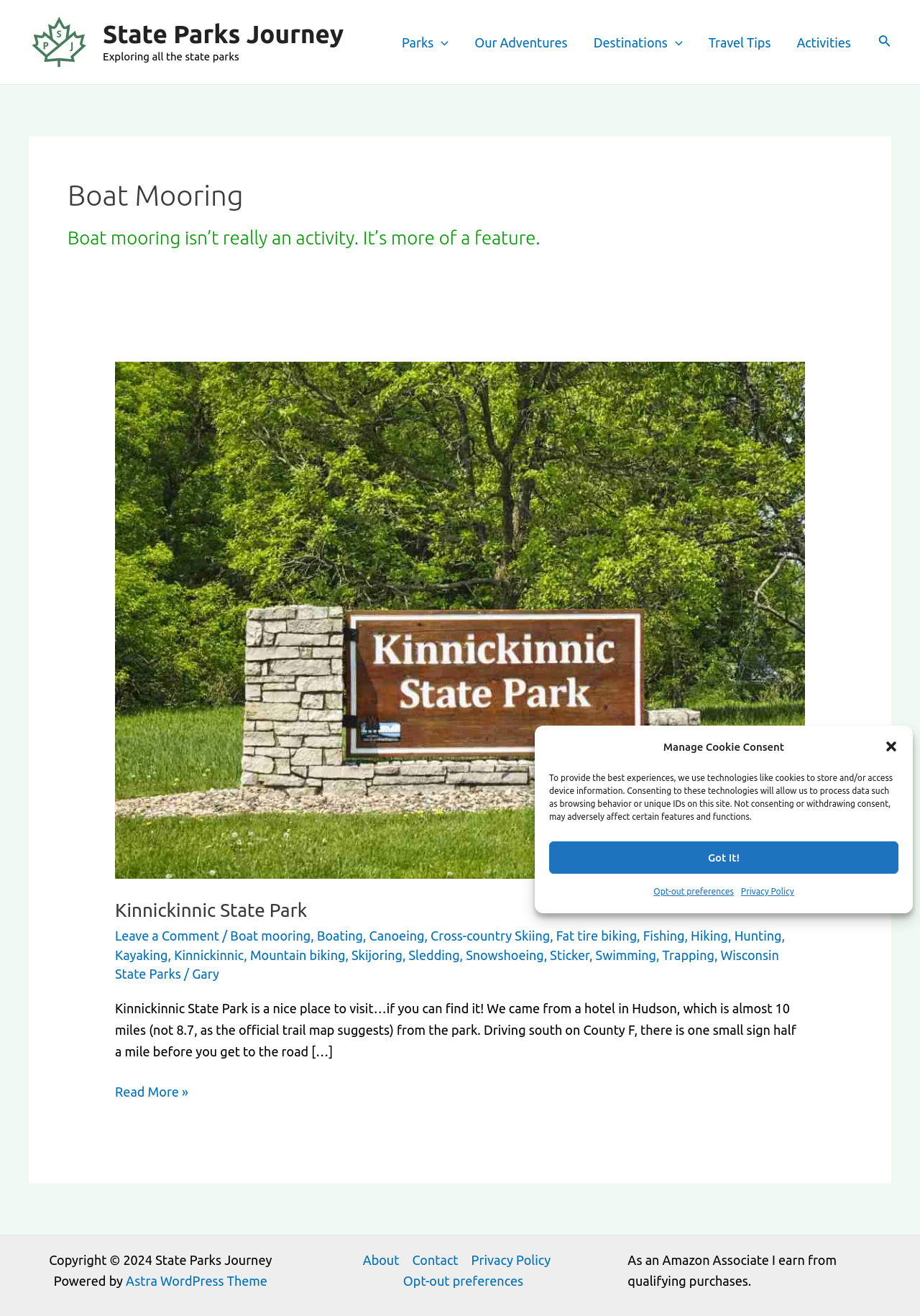From the element description Search, predict the bounding box coordinates of the UI element. The coordinates must be specified in the format (top-left x, top-left y, bottom-right x, bottom-right y) and should be within the 0 to 1 range.

[0.955, 0.025, 0.969, 0.039]